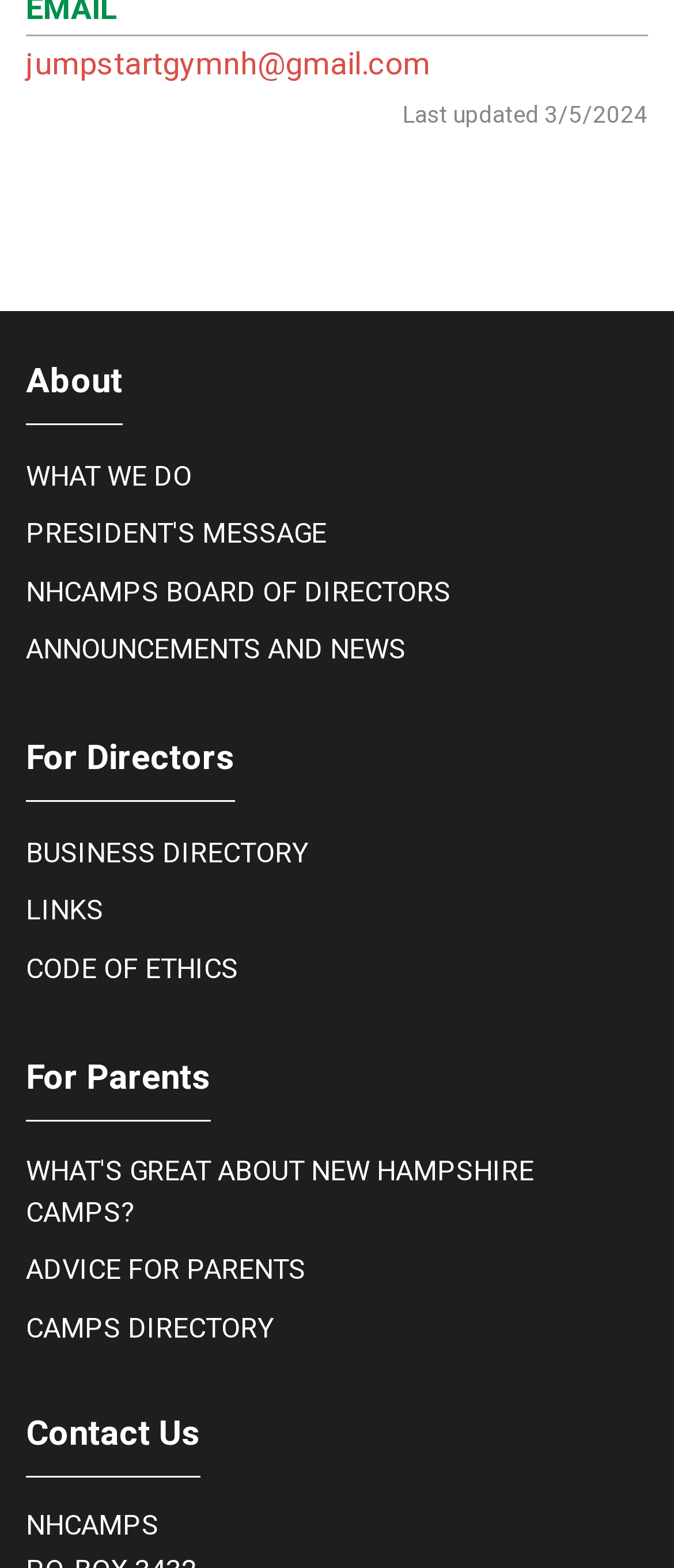Identify the bounding box coordinates for the element you need to click to achieve the following task: "Contact us through email". Provide the bounding box coordinates as four float numbers between 0 and 1, in the form [left, top, right, bottom].

[0.038, 0.026, 0.638, 0.056]